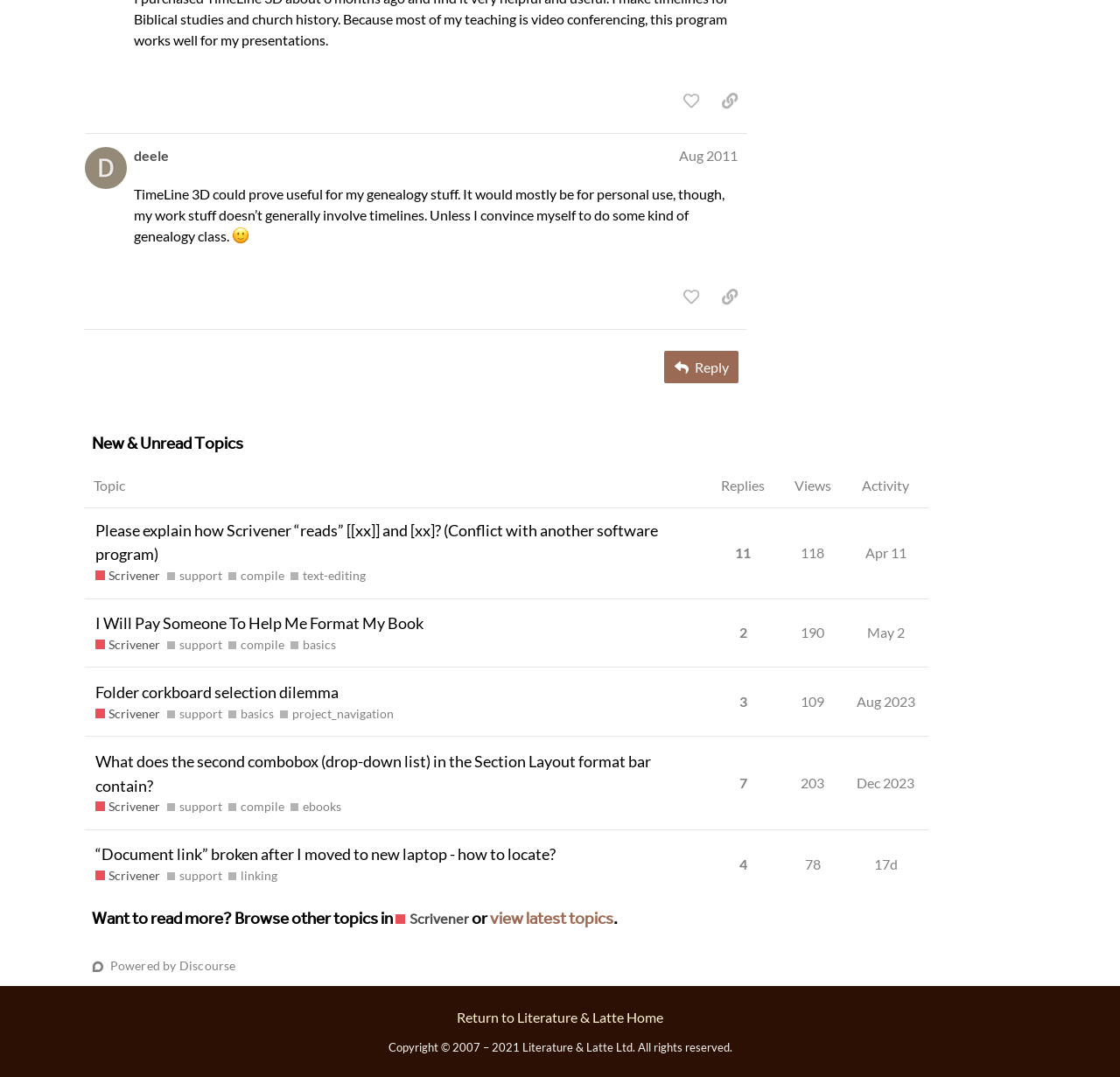What is the date of the topic 'What does the second combobox (drop-down list) in the Section Layout format bar contain?'
Please provide a detailed and thorough answer to the question.

The date can be found in the table section where it lists the topics. The topic 'What does the second combobox (drop-down list) in the Section Layout format bar contain?' was posted in Aug 2023.